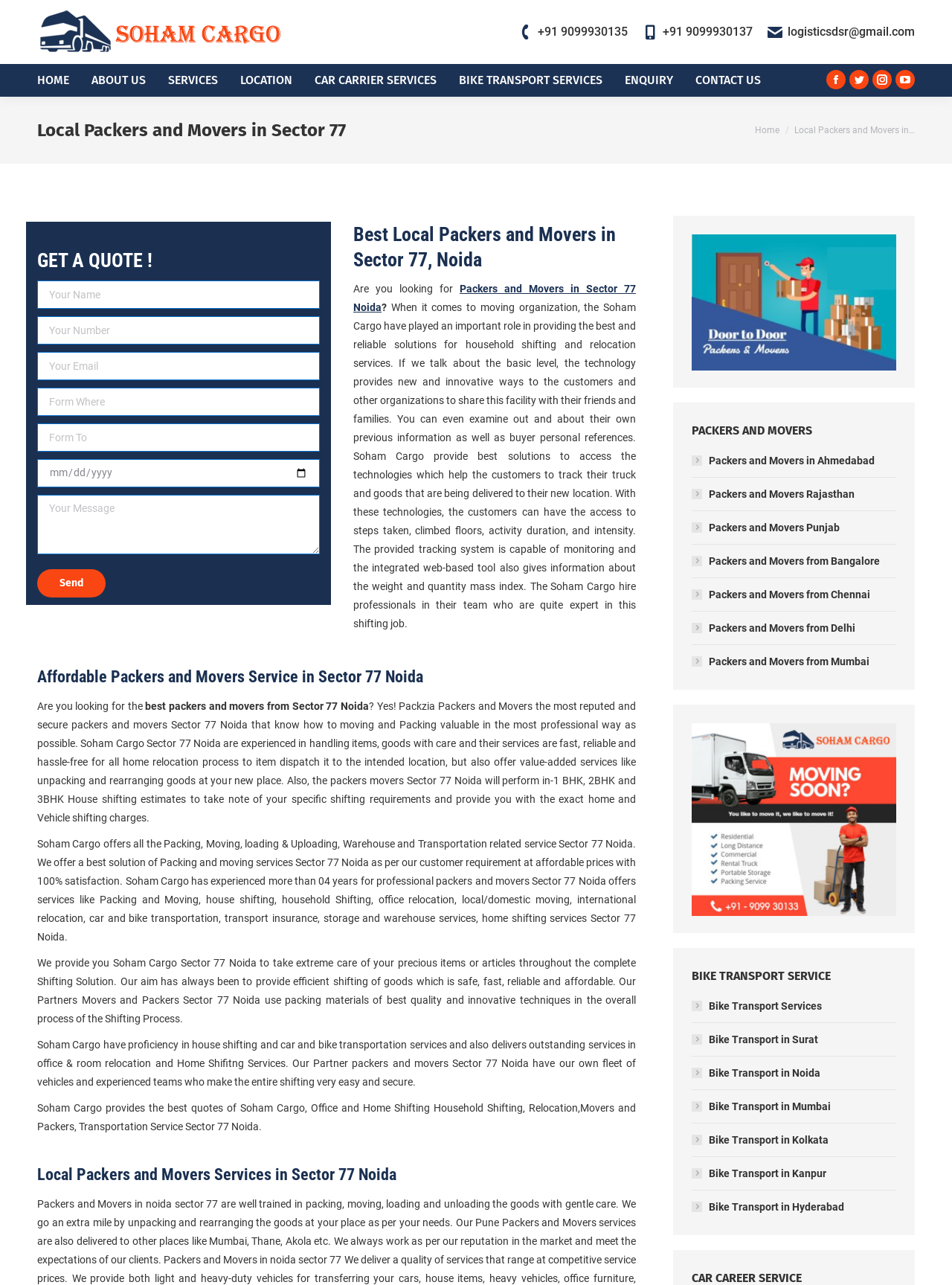Locate the bounding box coordinates of the element that should be clicked to execute the following instruction: "Visit the Facebook page".

[0.868, 0.054, 0.888, 0.069]